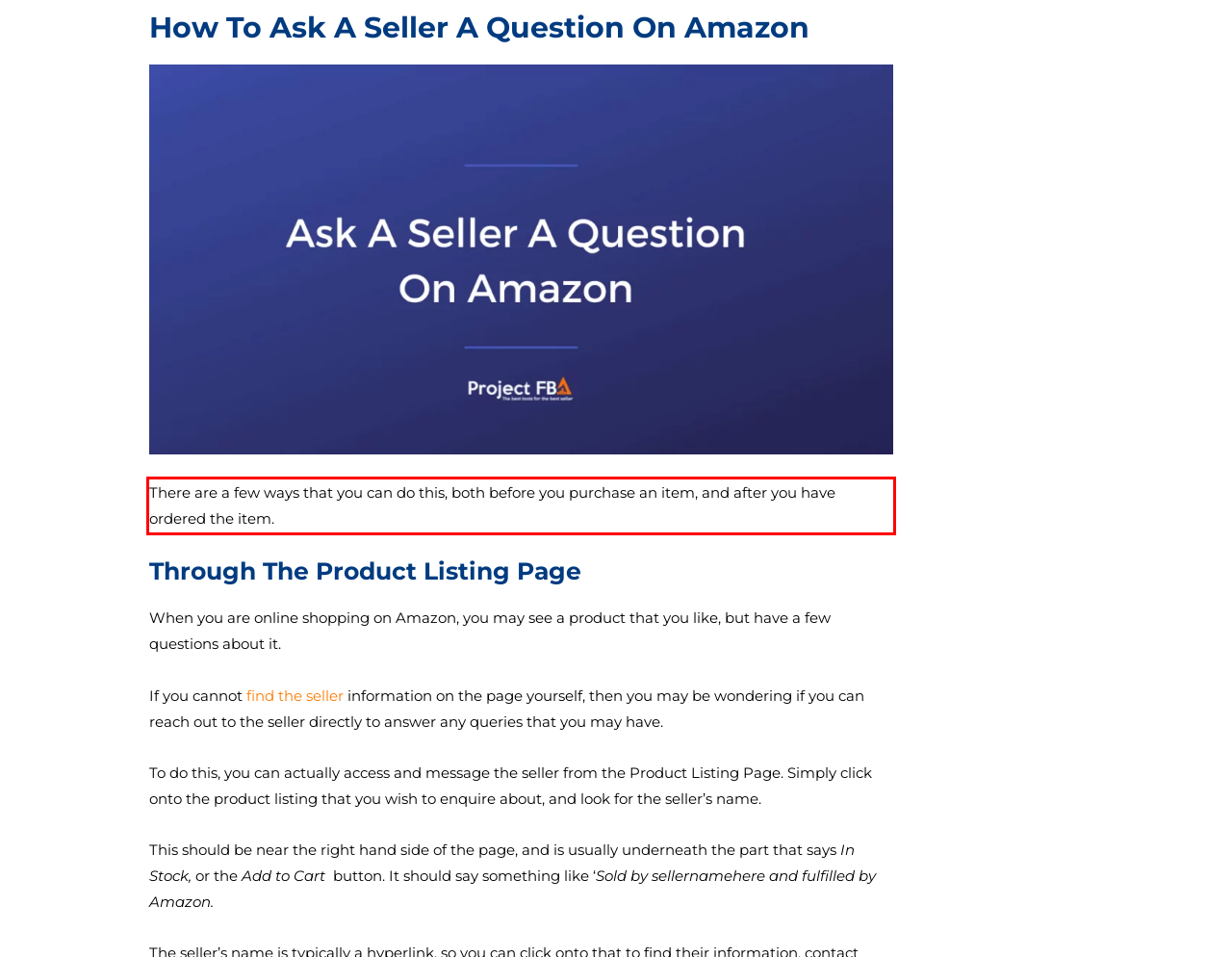Given the screenshot of a webpage, identify the red rectangle bounding box and recognize the text content inside it, generating the extracted text.

There are a few ways that you can do this, both before you purchase an item, and after you have ordered the item.